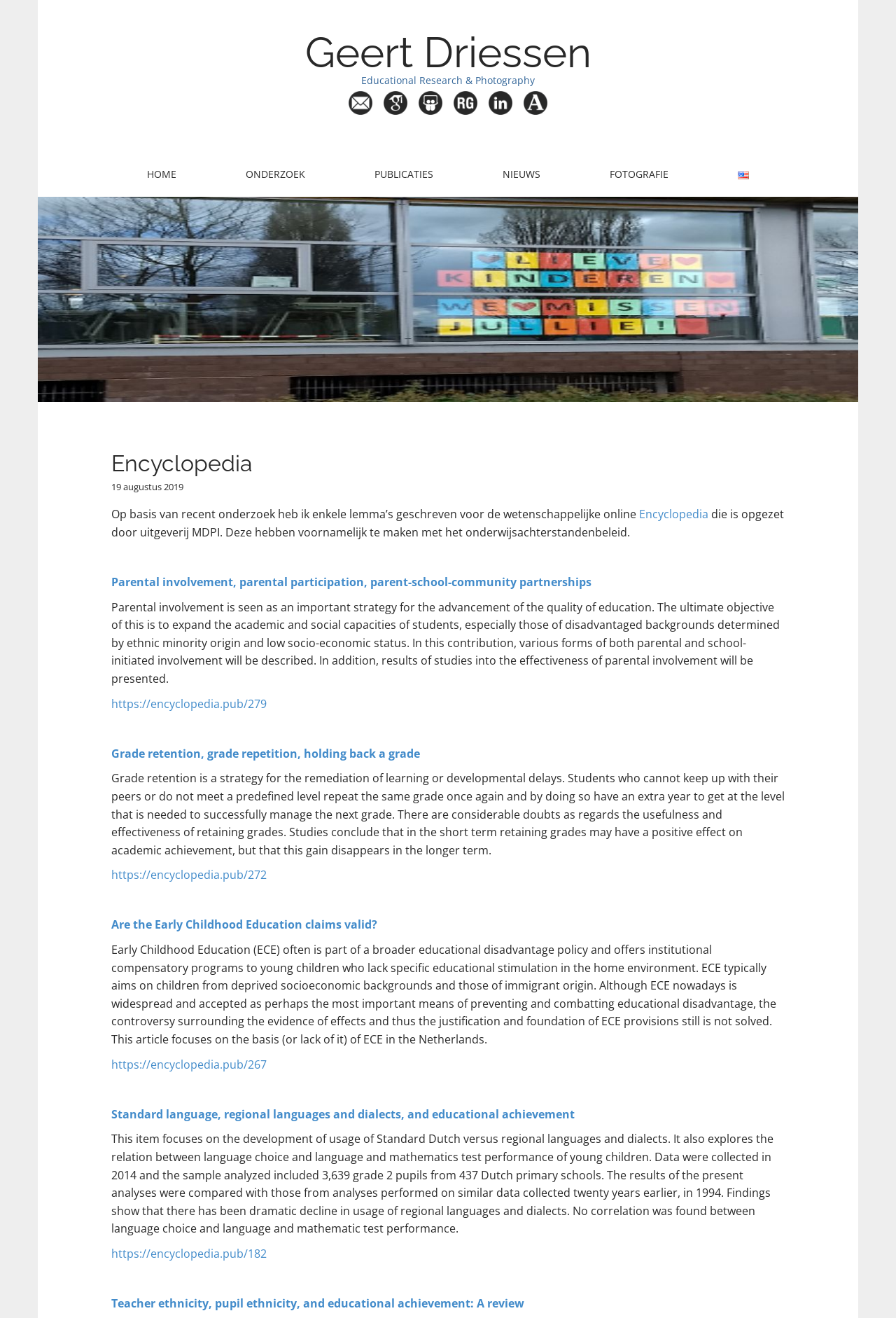What is the language of the encyclopedia entries?
Using the image as a reference, answer with just one word or a short phrase.

English